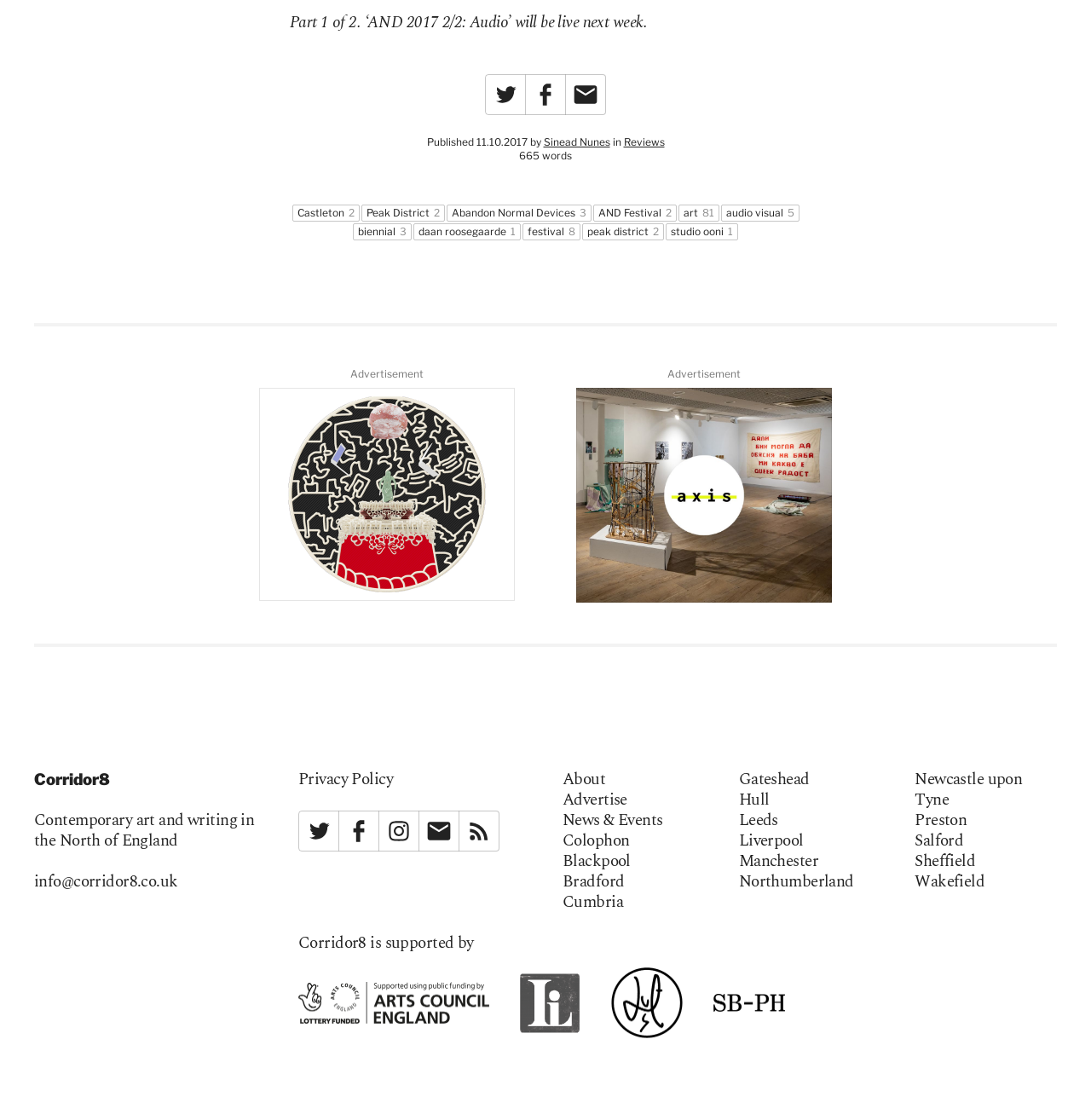Determine the bounding box coordinates for the region that must be clicked to execute the following instruction: "Read the article by Sinead Nunes".

[0.498, 0.121, 0.559, 0.133]